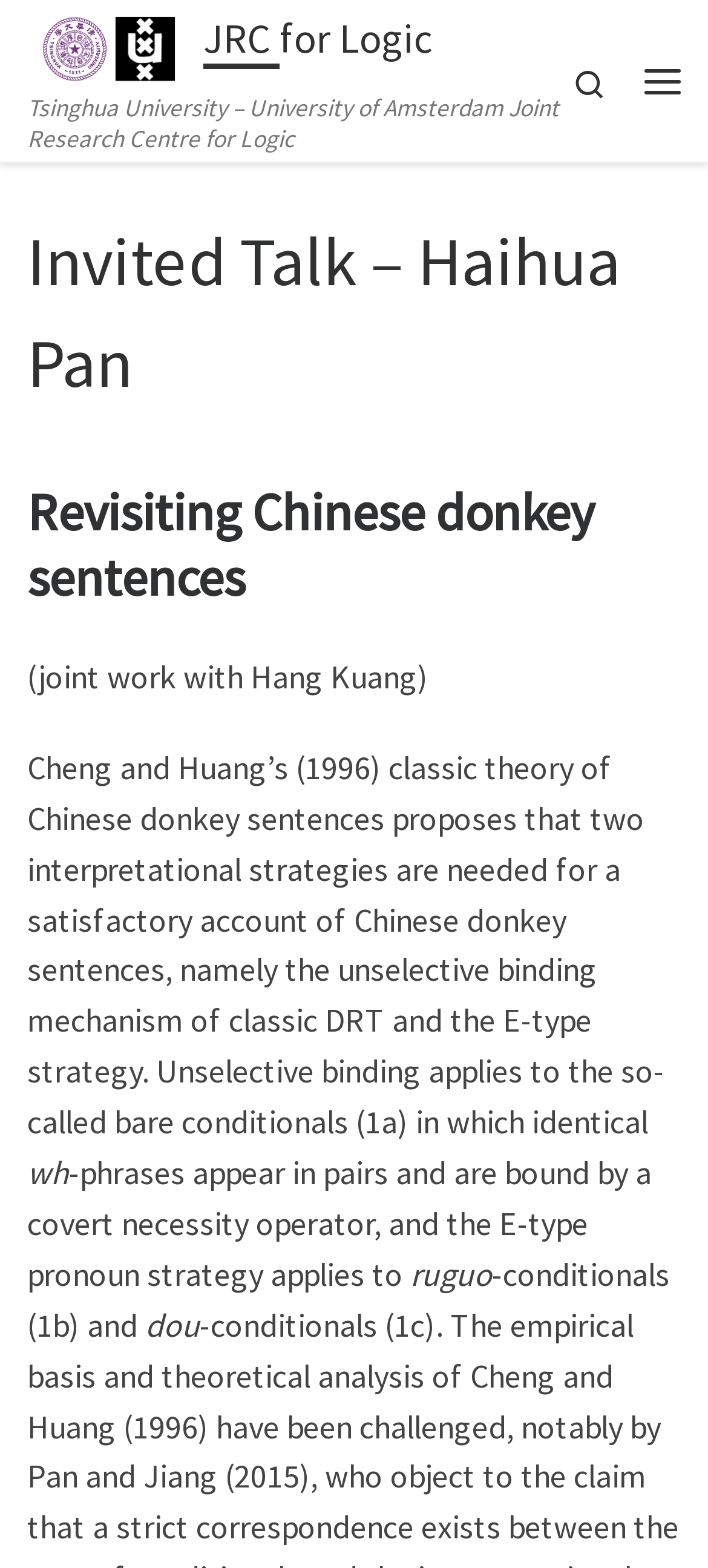Locate the bounding box coordinates for the element described below: "Search". The coordinates must be four float values between 0 and 1, formatted as [left, top, right, bottom].

[0.779, 0.016, 0.885, 0.086]